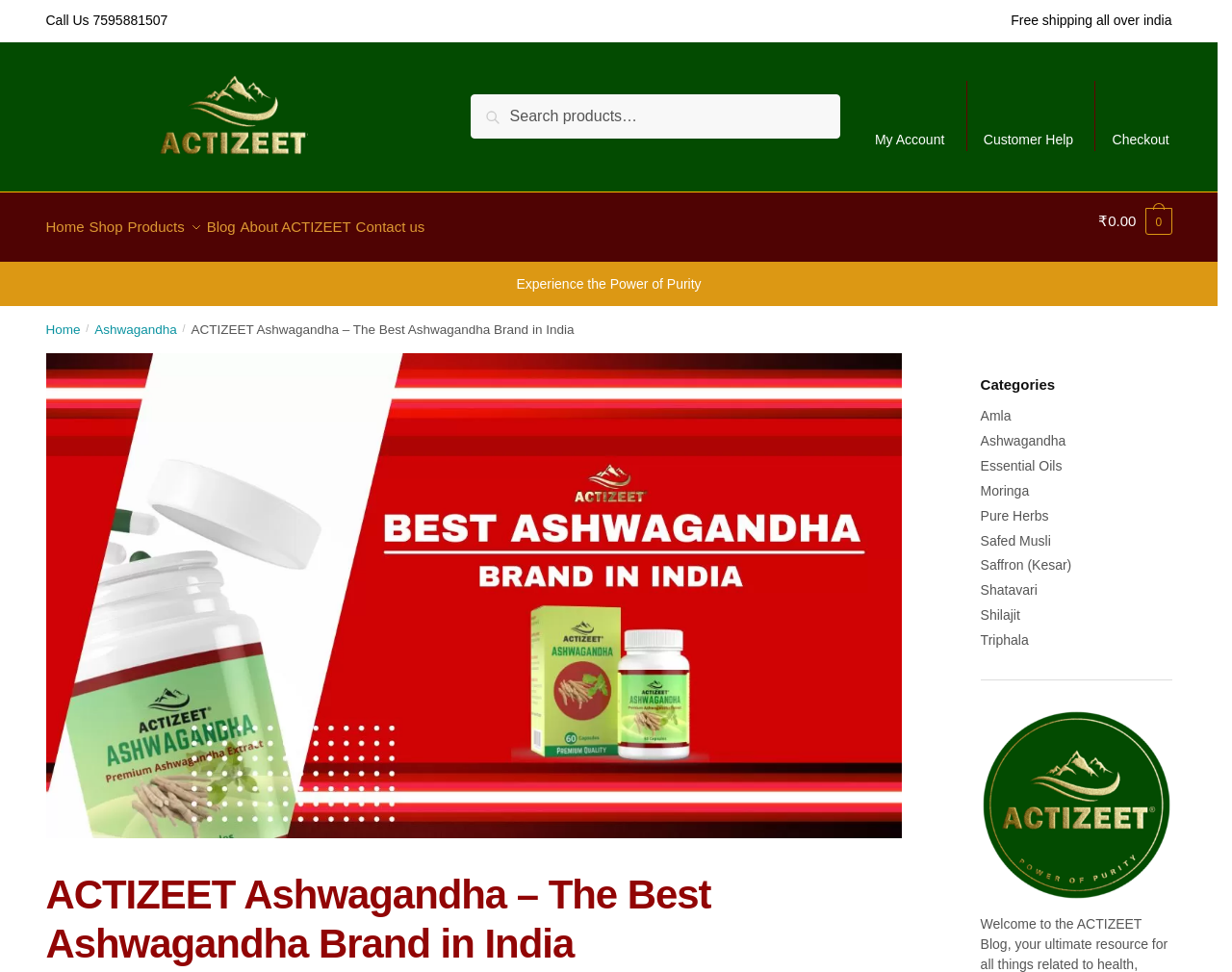What is the phone number to call?
Based on the image, provide a one-word or brief-phrase response.

7595881507